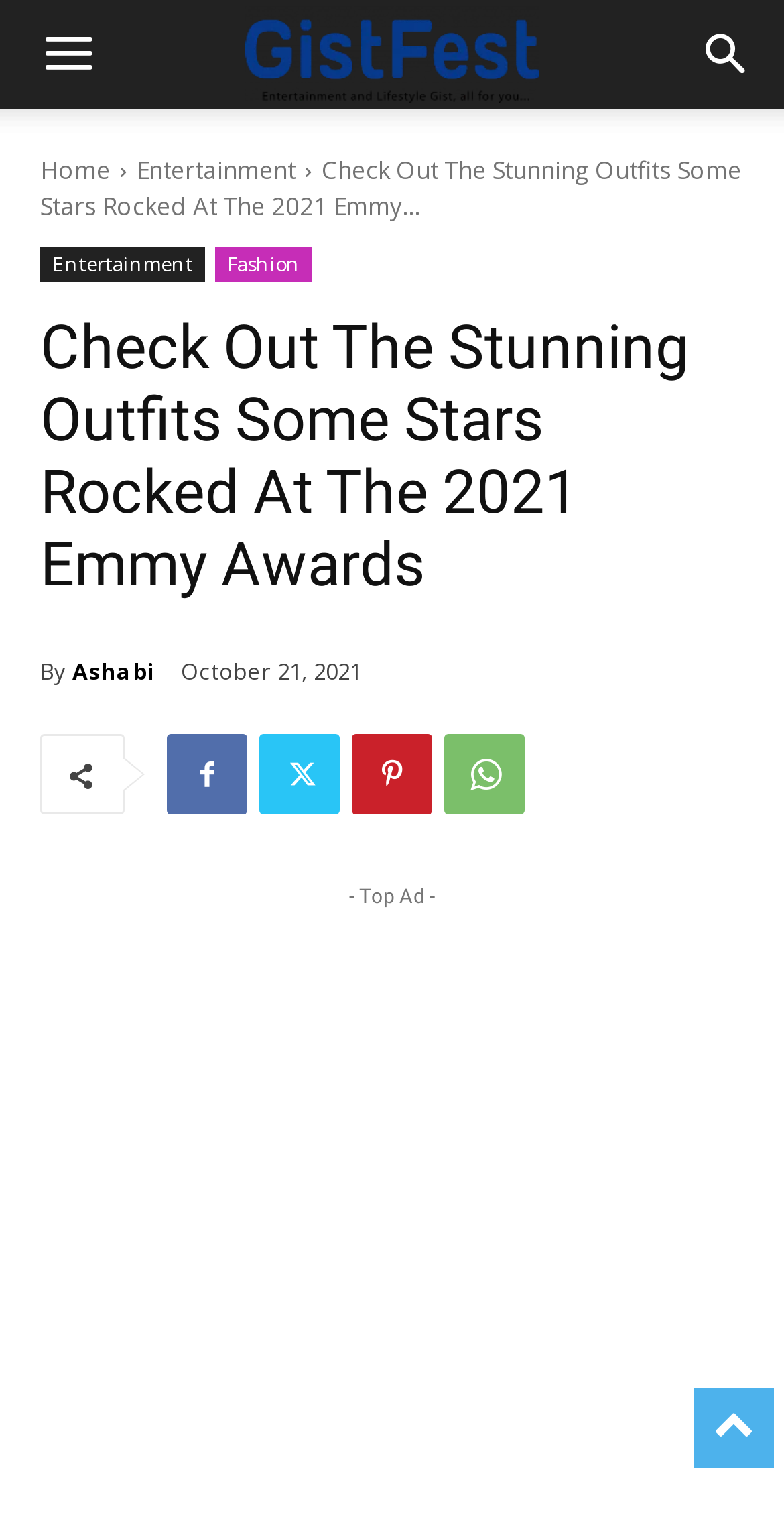Locate the bounding box coordinates of the clickable area to execute the instruction: "Search for something". Provide the coordinates as four float numbers between 0 and 1, represented as [left, top, right, bottom].

[0.856, 0.0, 1.0, 0.071]